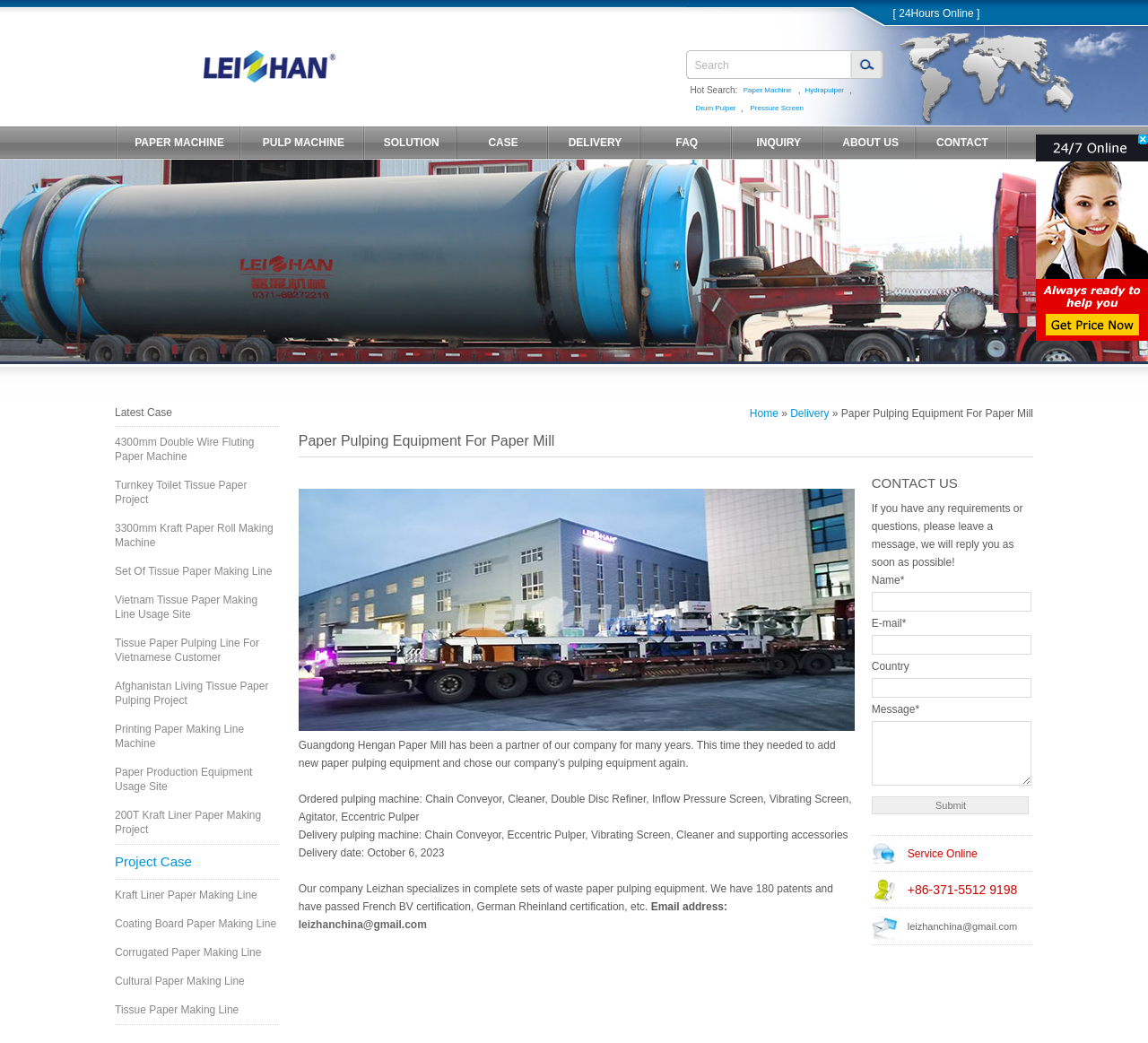Please determine the bounding box coordinates of the element to click on in order to accomplish the following task: "Submit the contact form". Ensure the coordinates are four float numbers ranging from 0 to 1, i.e., [left, top, right, bottom].

[0.759, 0.763, 0.896, 0.781]